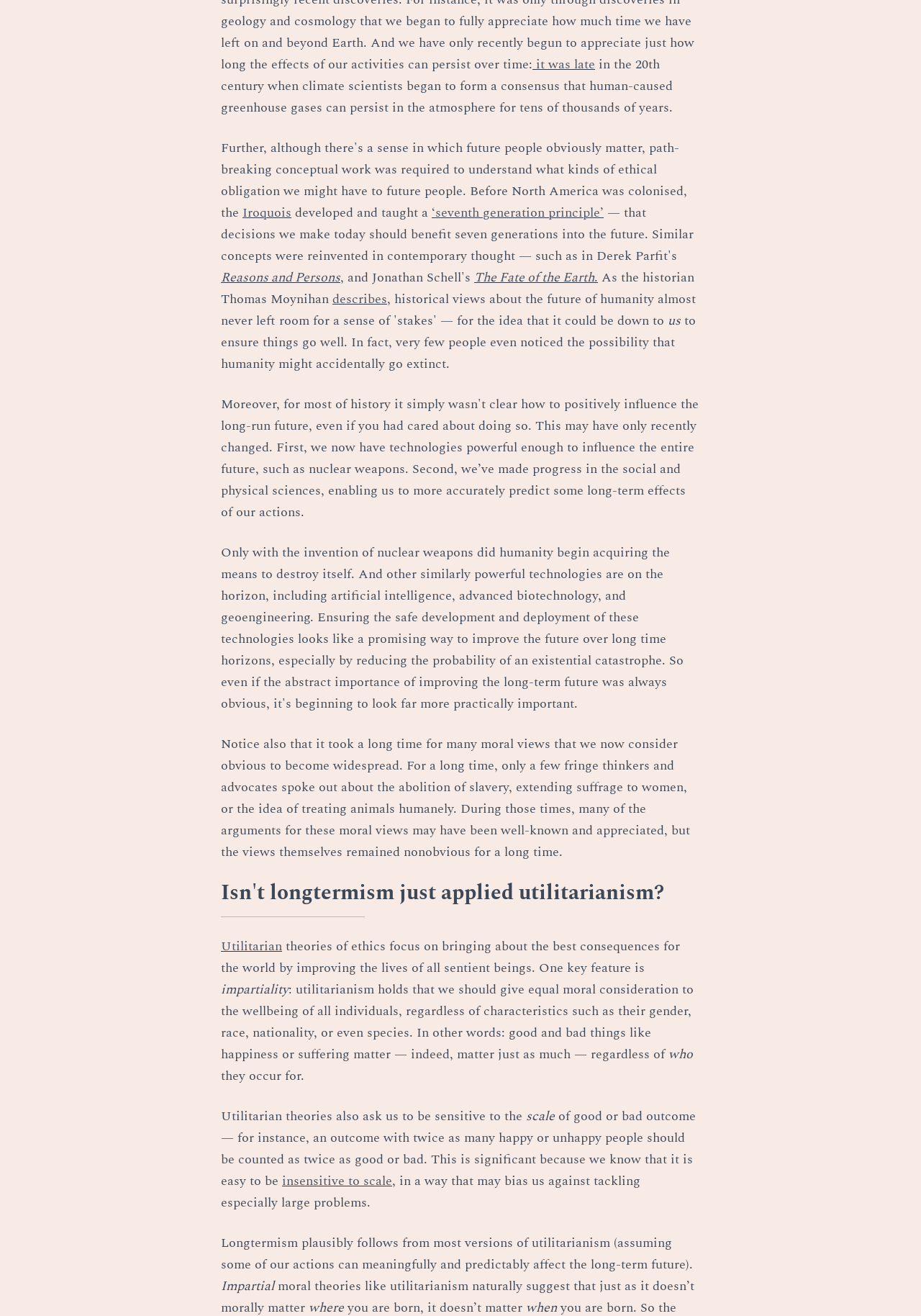Use a single word or phrase to answer the question:
What is the main focus of utilitarian theories?

bringing about the best consequences